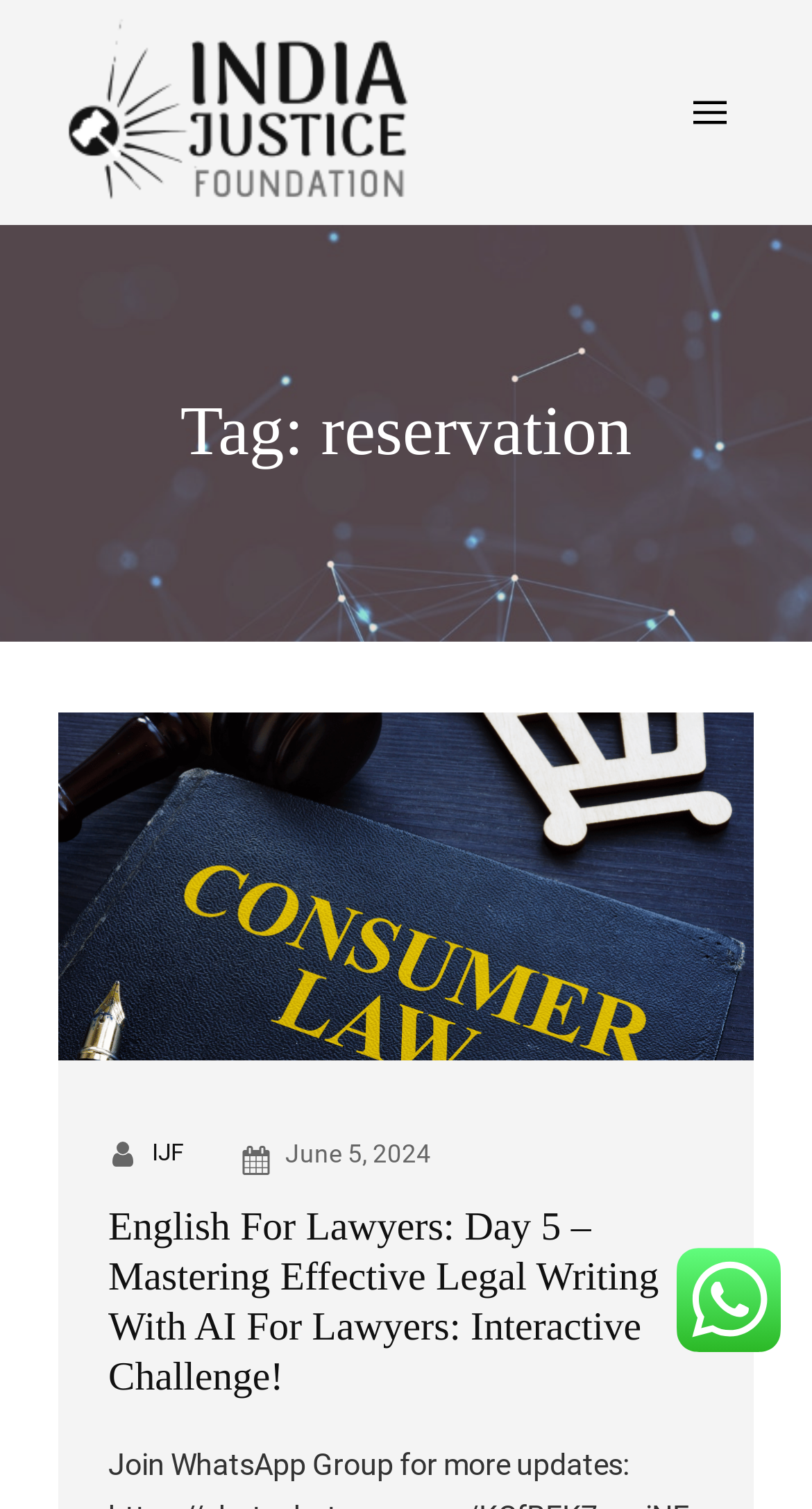Please specify the bounding box coordinates in the format (top-left x, top-left y, bottom-right x, bottom-right y), with values ranging from 0 to 1. Identify the bounding box for the UI component described as follows: March 2022

None